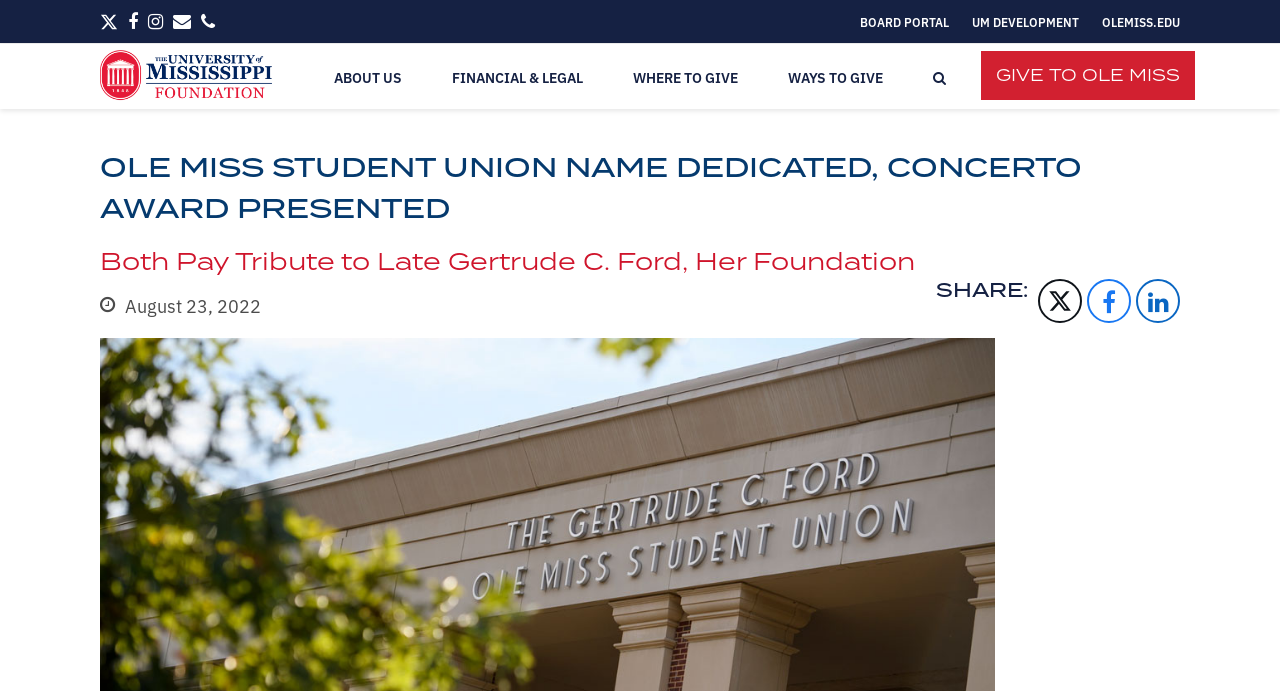Identify the bounding box coordinates of the area you need to click to perform the following instruction: "Click on Twitter".

[0.078, 0.007, 0.092, 0.056]